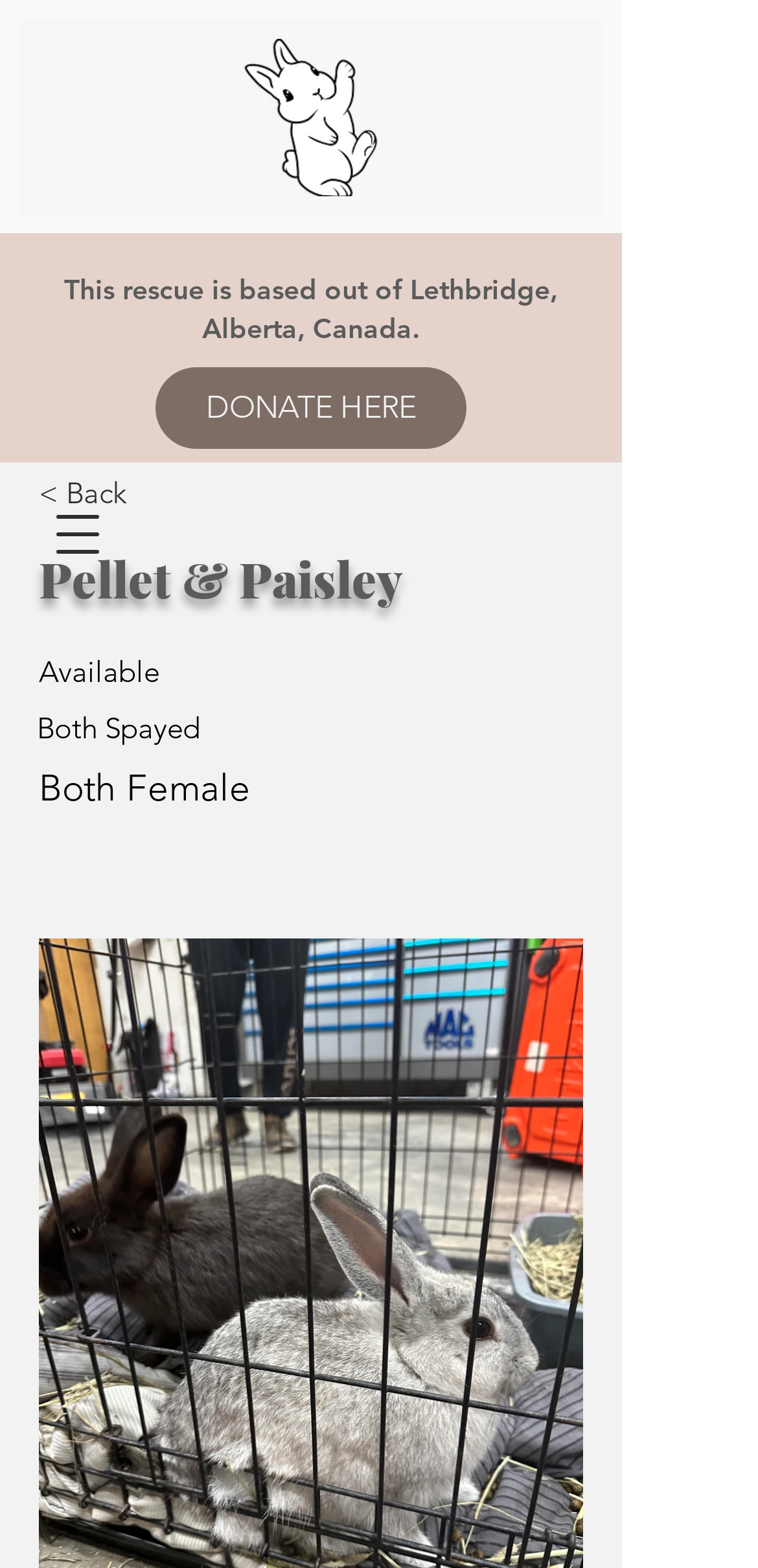Please respond to the question using a single word or phrase:
What is the status of Pellet and Paisley?

Available